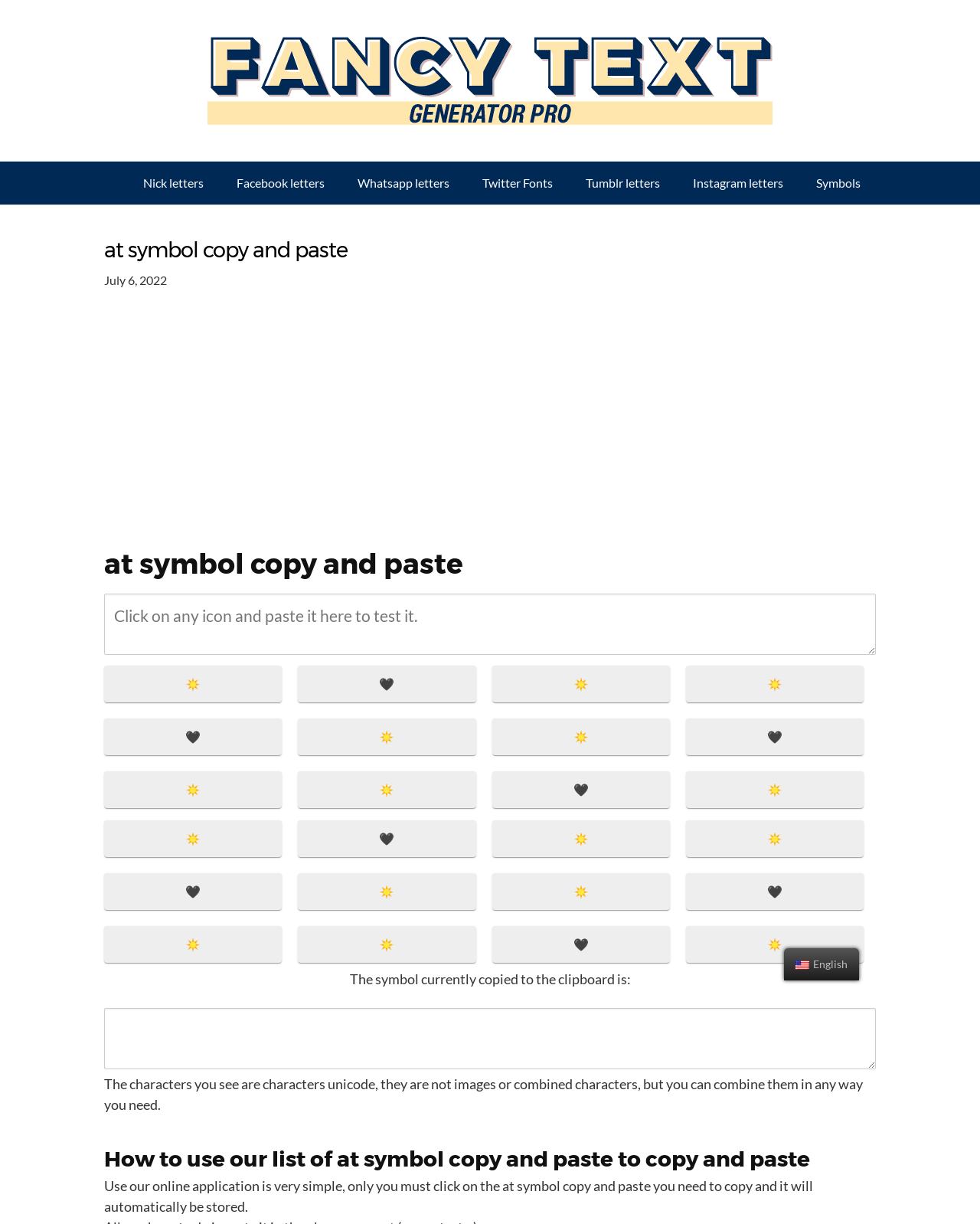How many at symbols are available on this webpage?
Please provide a full and detailed response to the question.

The webpage contains a list of at symbols, and each symbol is represented by a button. There are multiple buttons on the webpage, indicating that there are multiple at symbols available for copying and pasting.